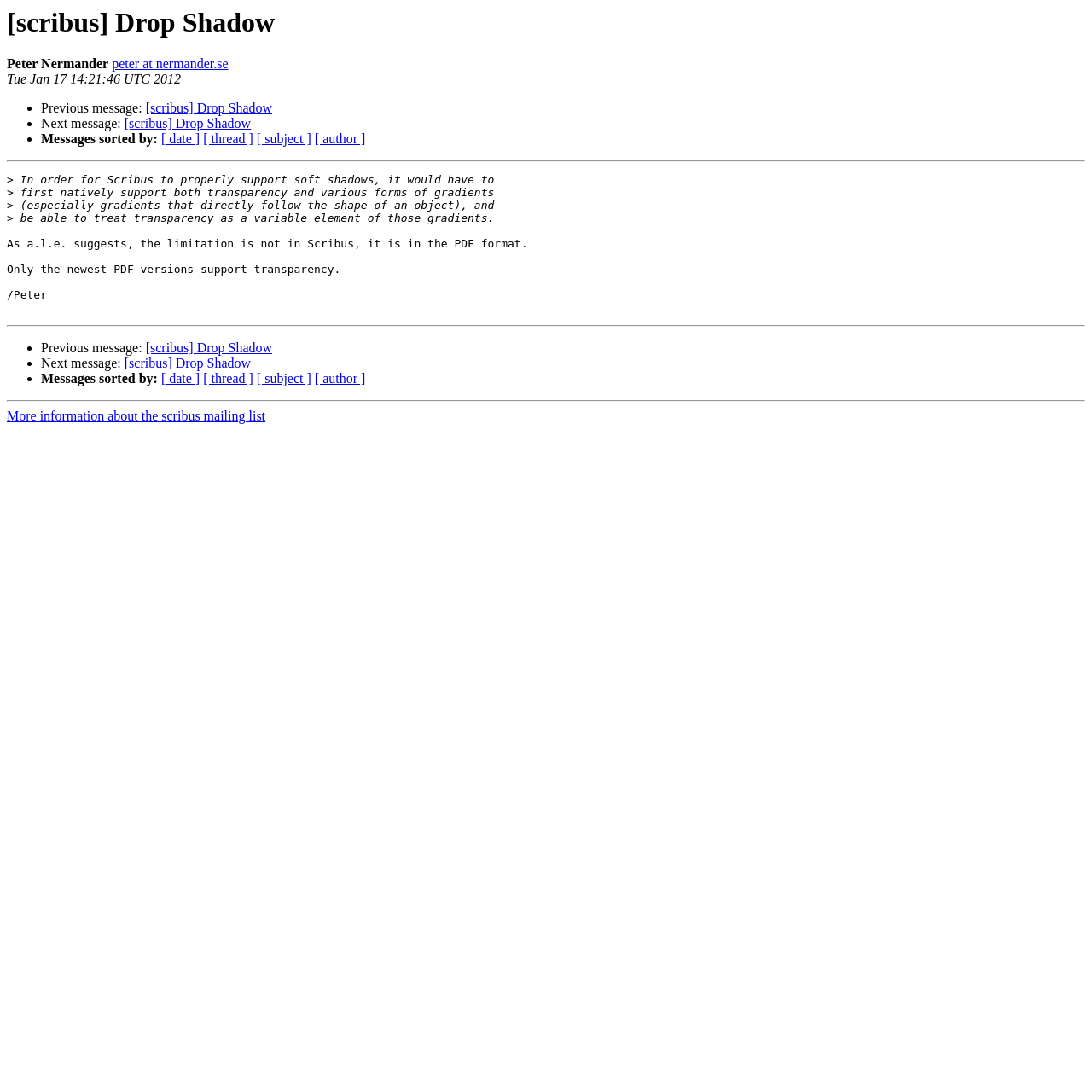Determine the bounding box coordinates of the clickable region to execute the instruction: "Visit Peter Nermander's homepage". The coordinates should be four float numbers between 0 and 1, denoted as [left, top, right, bottom].

[0.103, 0.052, 0.209, 0.065]